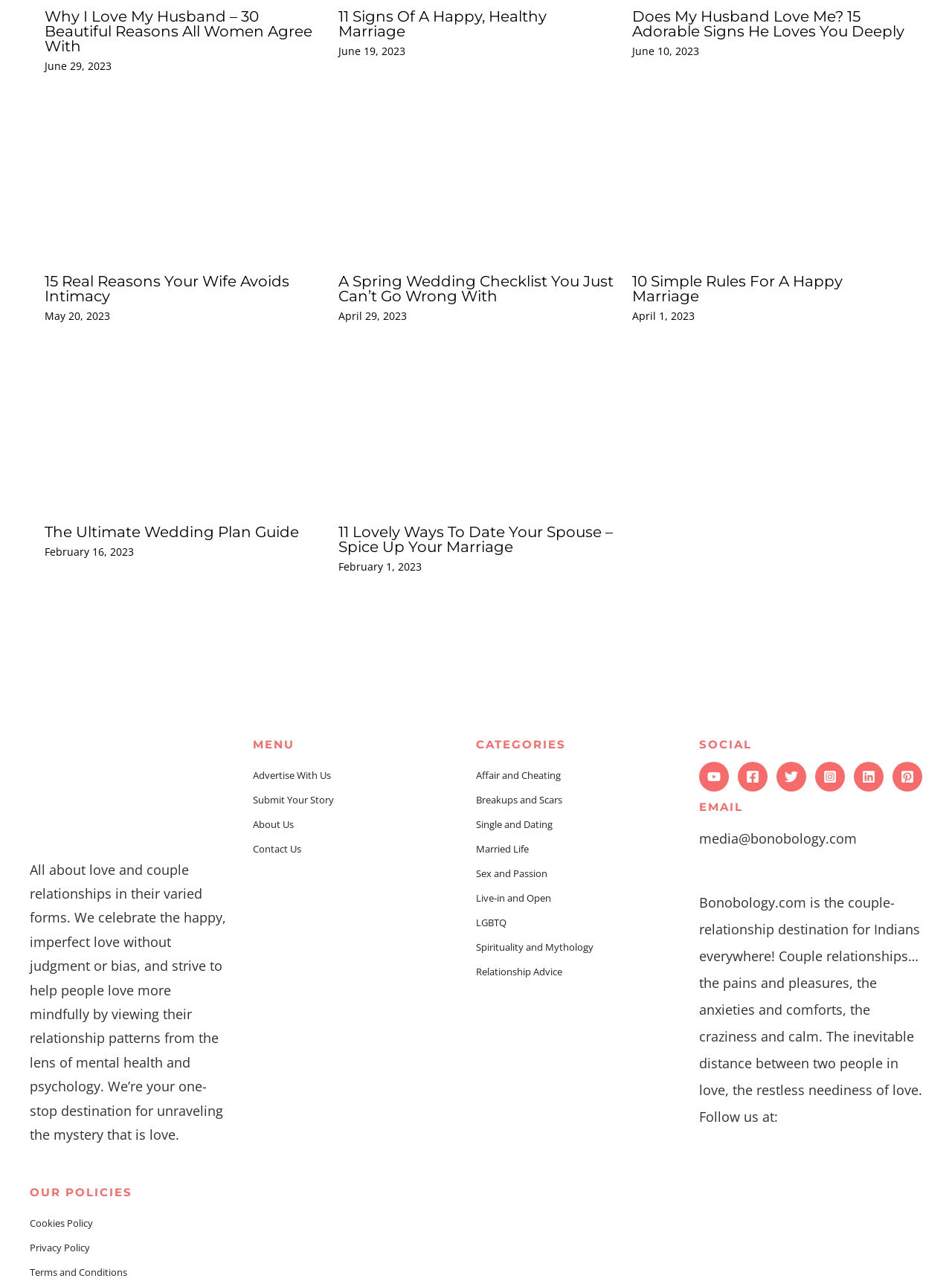How many links are in the footer section?
Based on the image, provide your answer in one word or phrase.

11